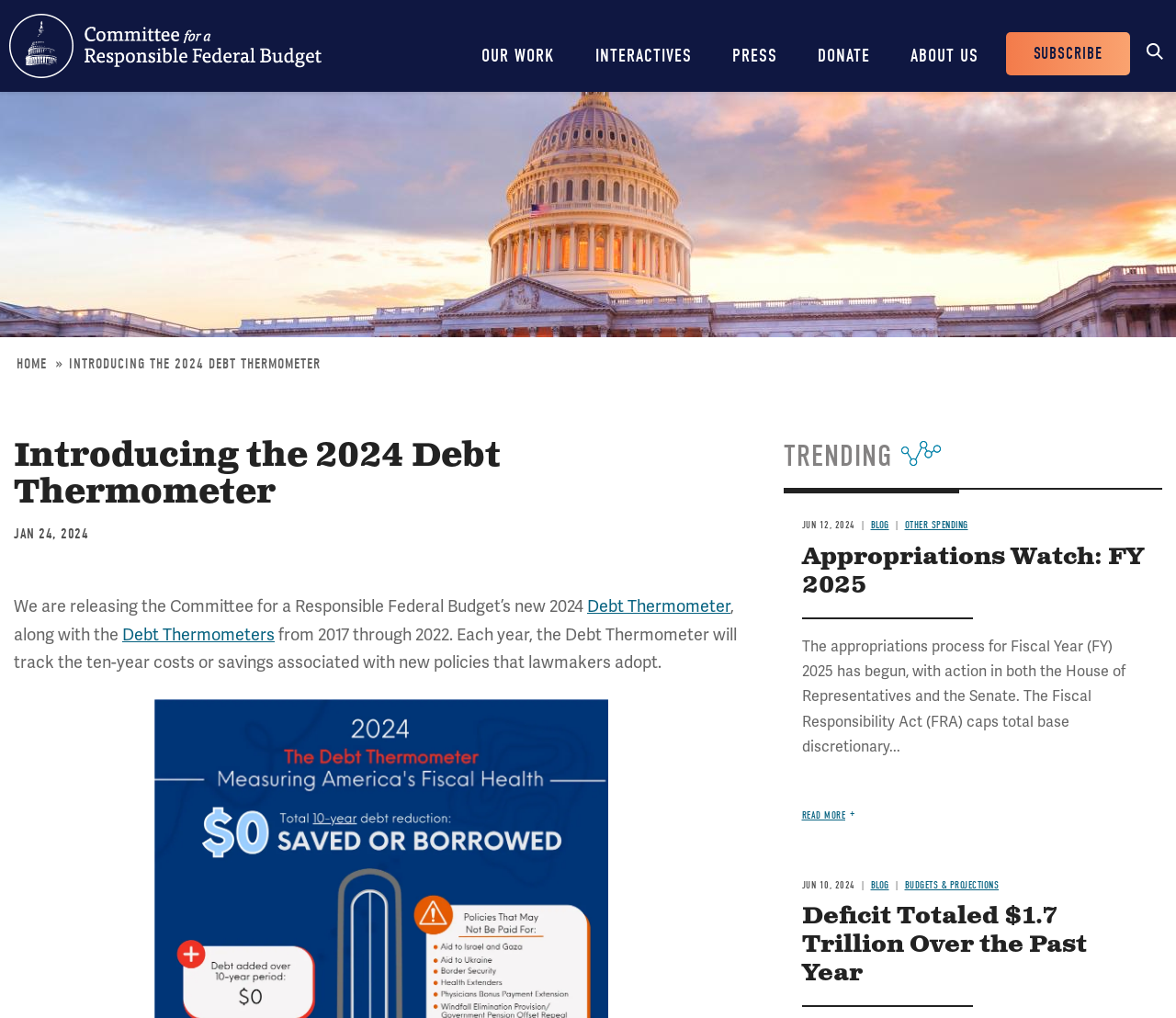What is the link text next to 'HOME' in the breadcrumb navigation?
Use the image to give a comprehensive and detailed response to the question.

The question can be answered by looking at the breadcrumb navigation, where 'HOME' is followed by 'INTRODUCING THE 2024 DEBT THERMOMETER'.